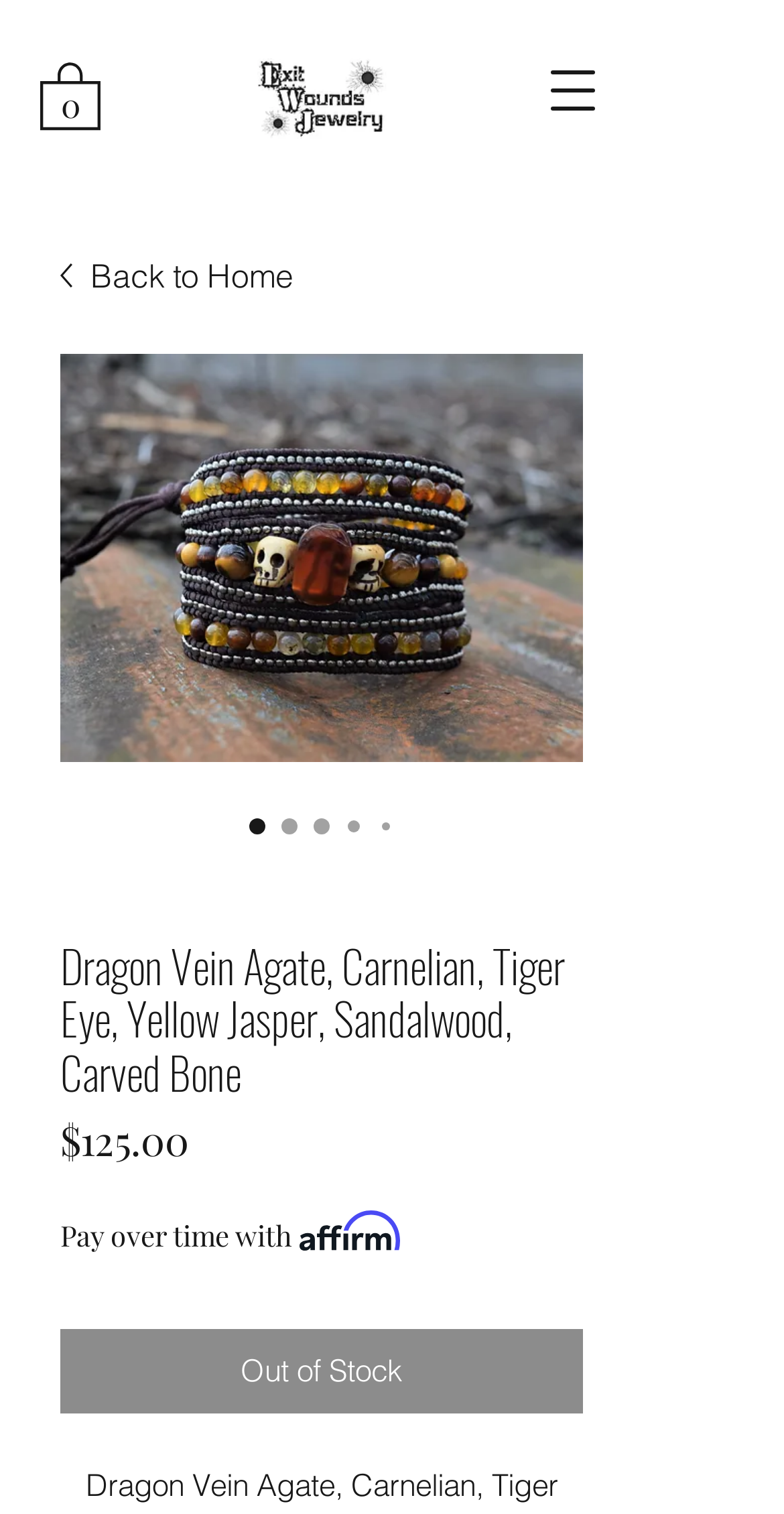Extract the bounding box coordinates for the described element: "0". The coordinates should be represented as four float numbers between 0 and 1: [left, top, right, bottom].

[0.051, 0.039, 0.128, 0.086]